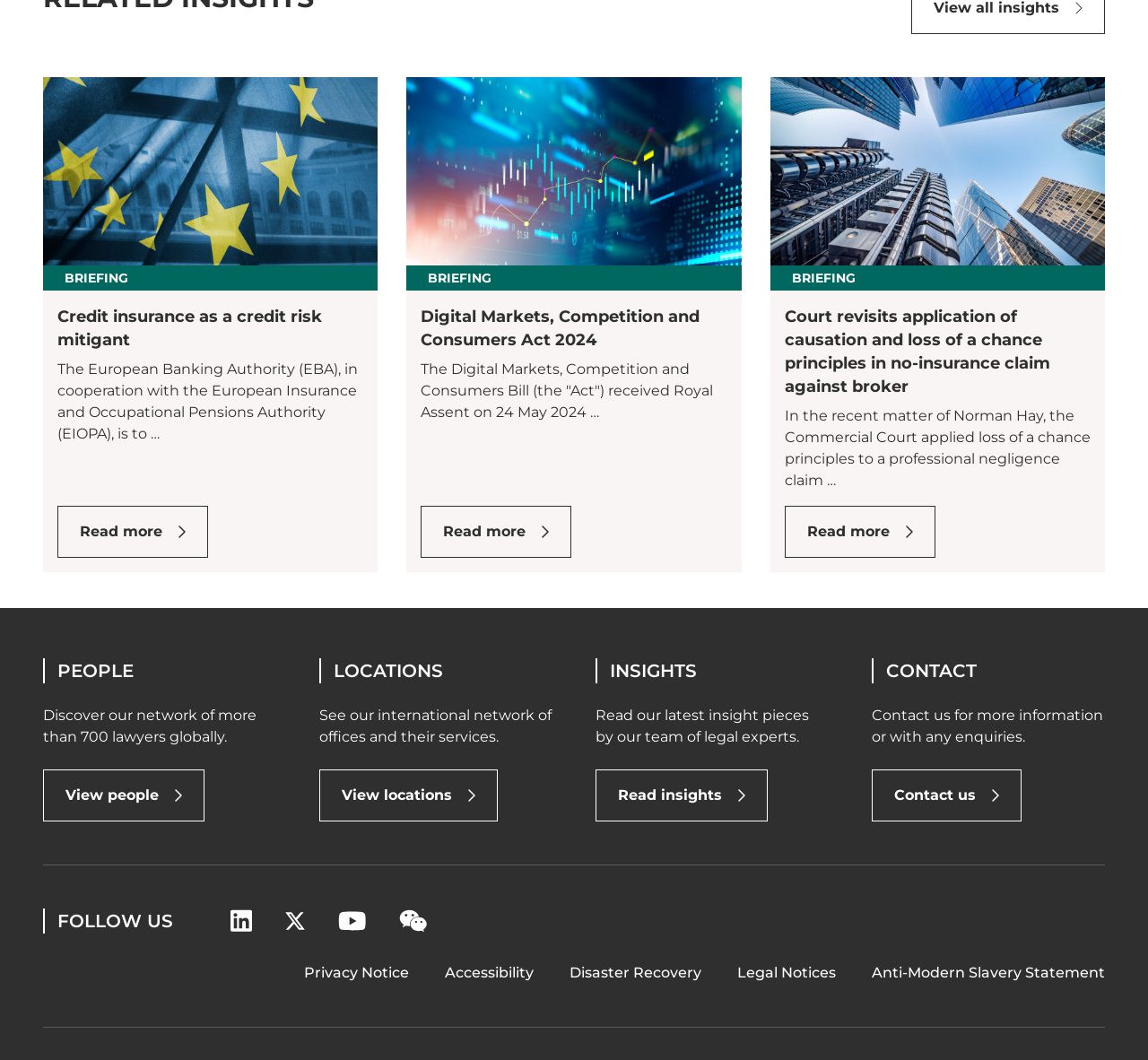Pinpoint the bounding box coordinates for the area that should be clicked to perform the following instruction: "Read insights".

[0.519, 0.726, 0.669, 0.775]